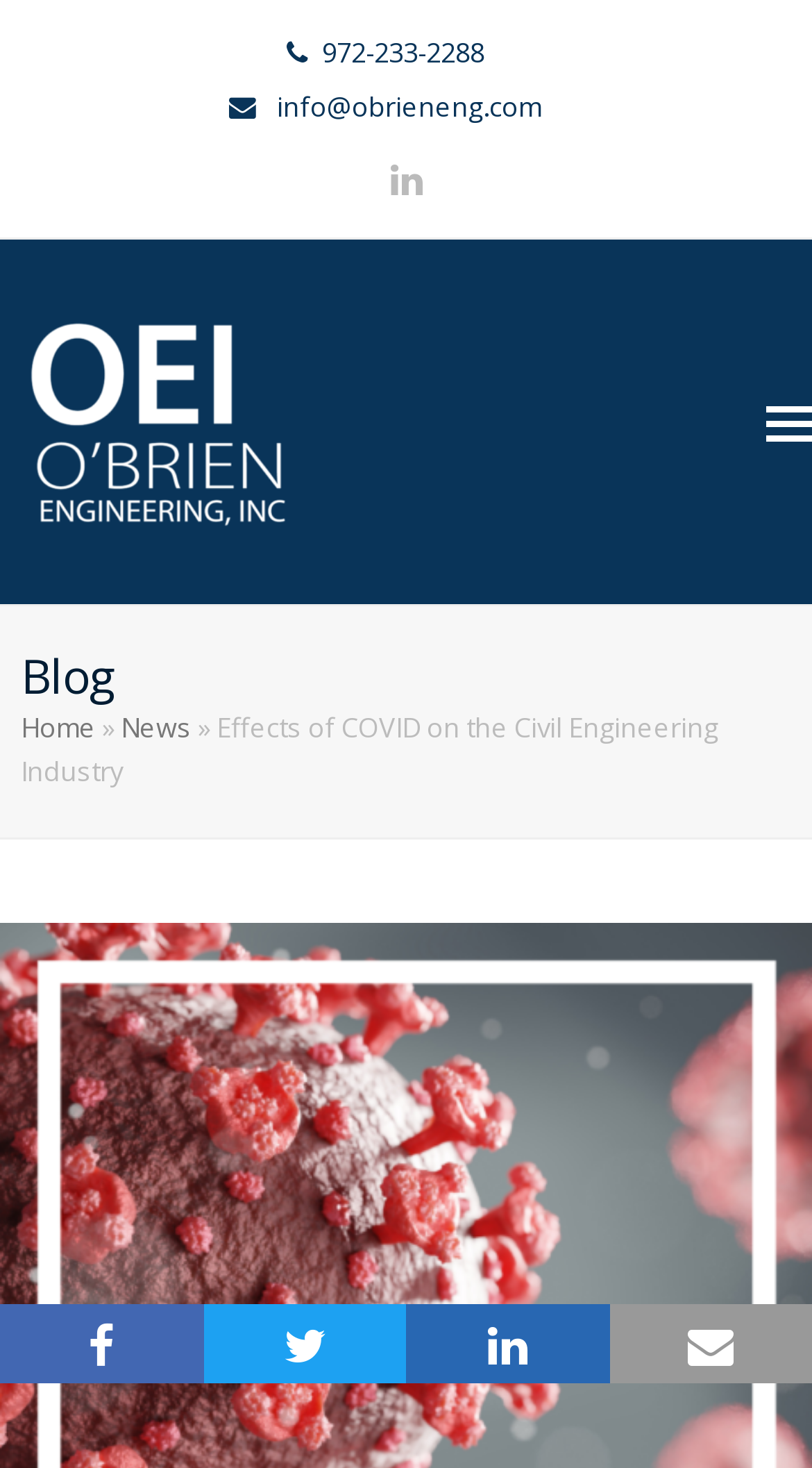How many social media buttons are there at the bottom of the webpage?
Provide a fully detailed and comprehensive answer to the question.

I counted the number of social media buttons at the bottom of the webpage by looking at the layout of the elements. There are four buttons, each representing a different social media platform: facebook, twitter, linkedin, and email.